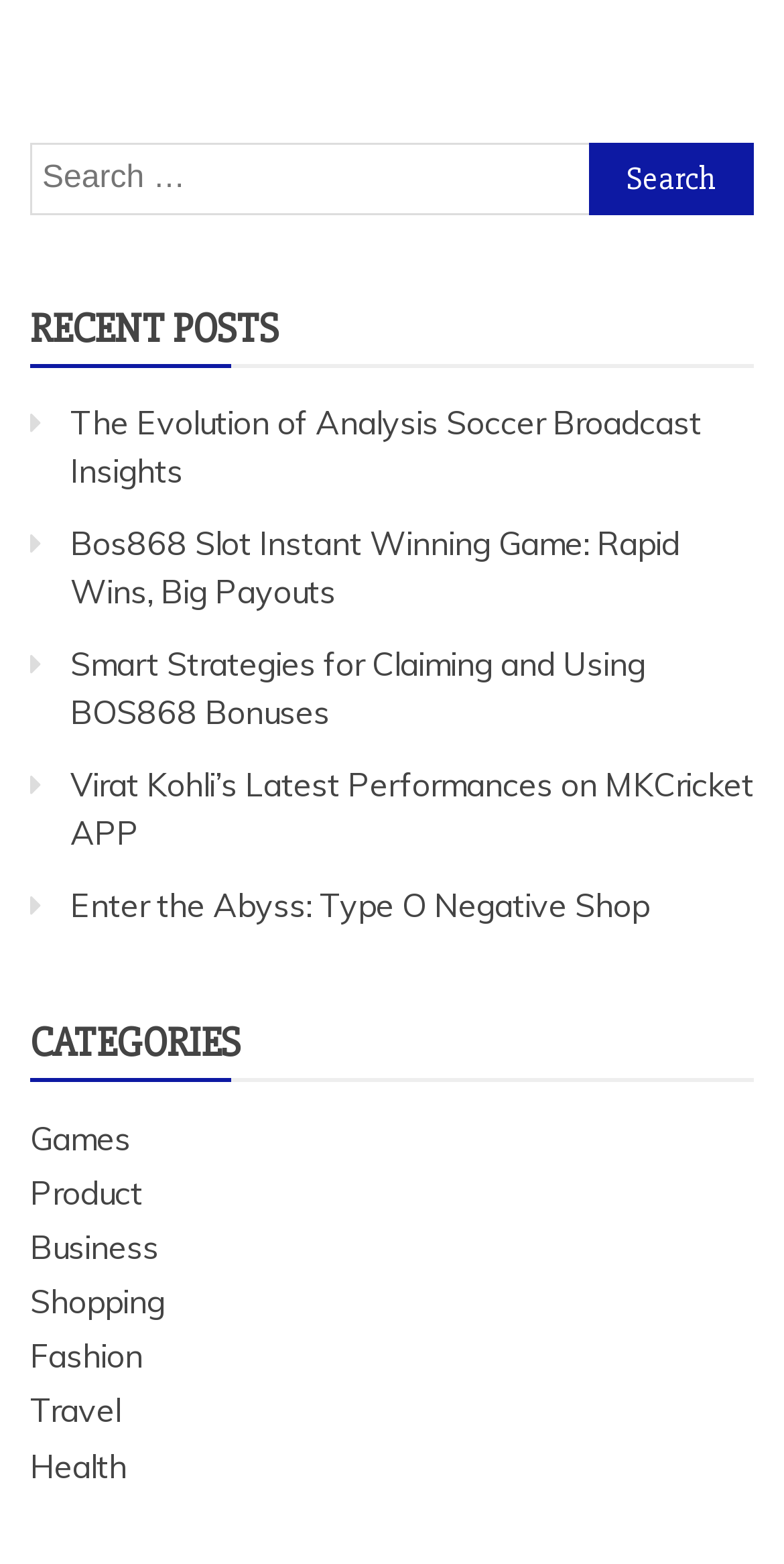Can you provide the bounding box coordinates for the element that should be clicked to implement the instruction: "Enter the Abyss: Type O Negative Shop"?

[0.09, 0.565, 0.828, 0.591]